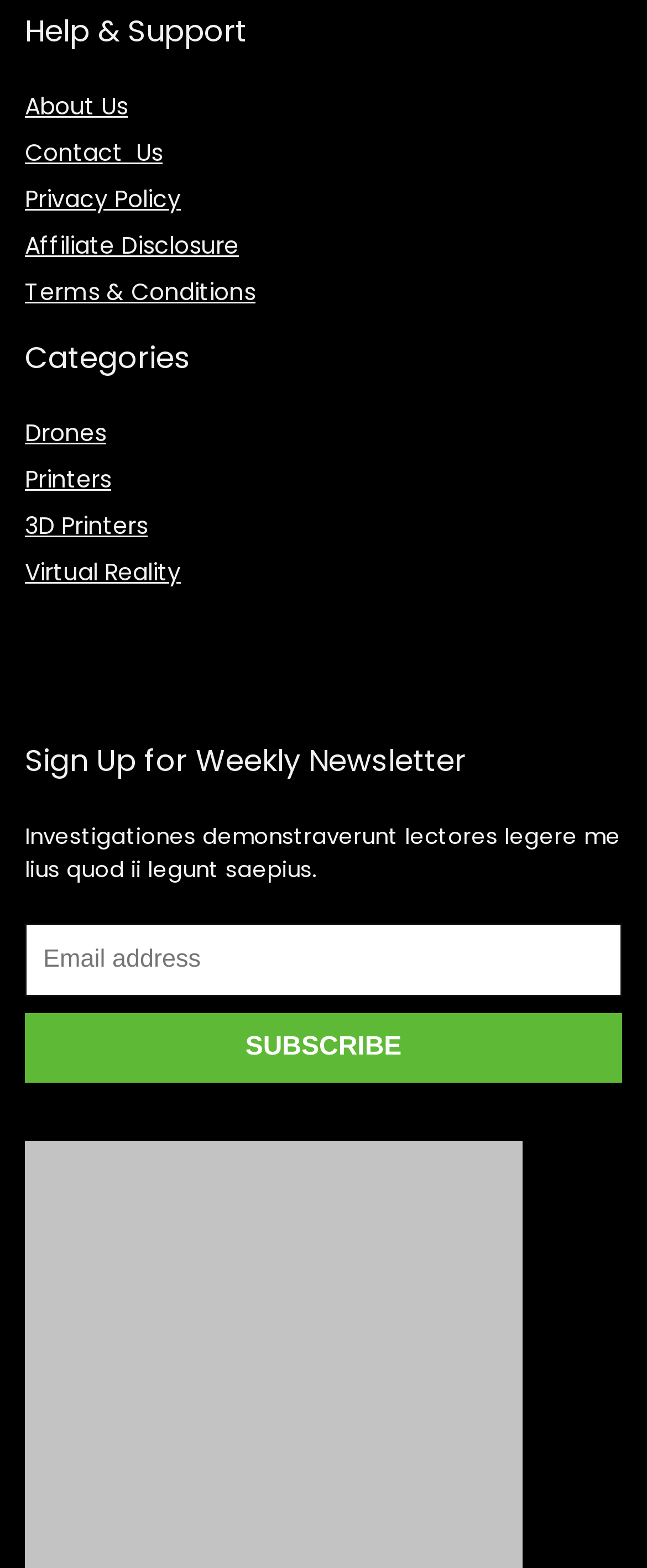Respond to the following query with just one word or a short phrase: 
What is the button below the textbox for?

Subscribe